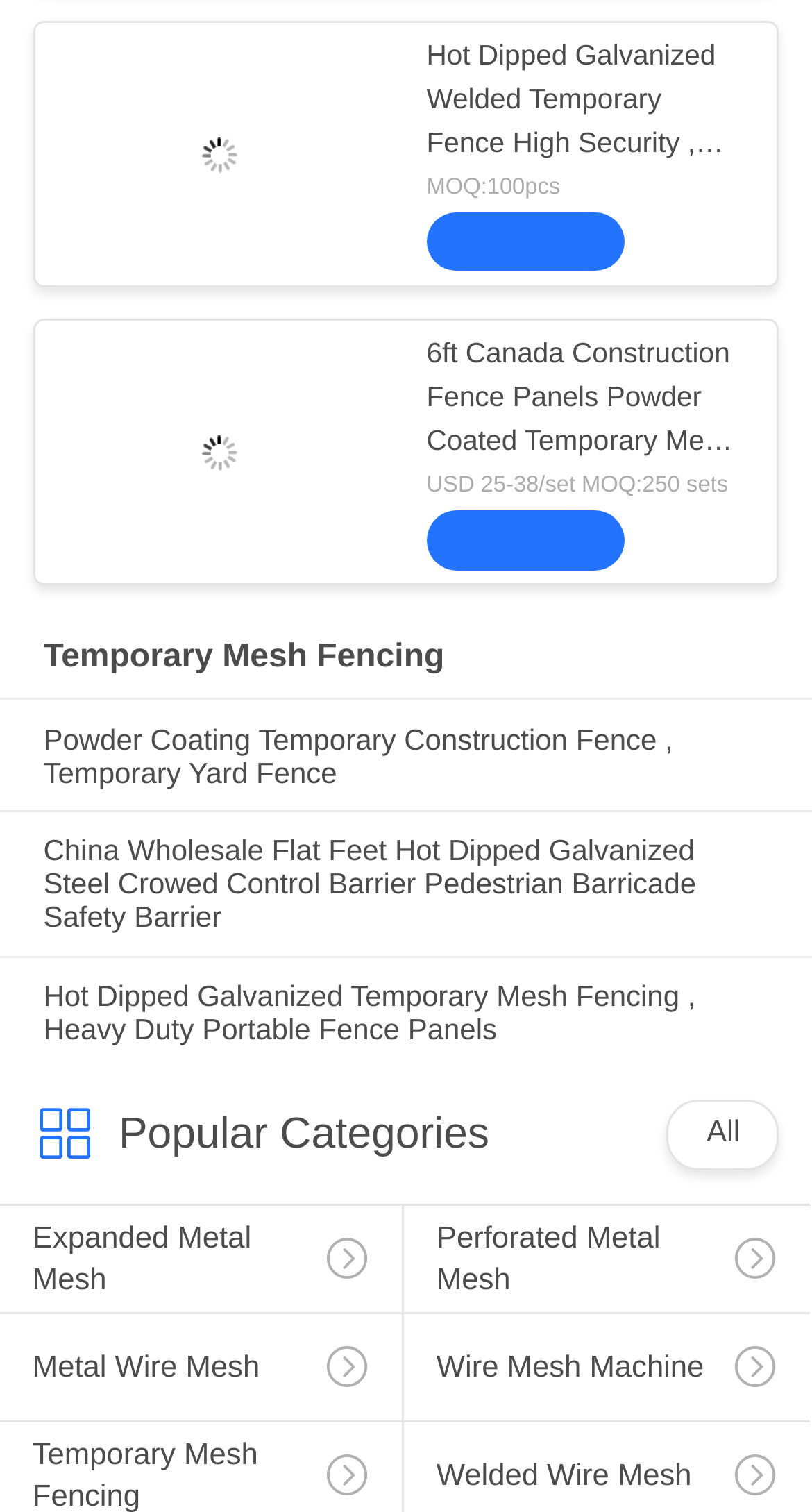Locate the bounding box coordinates of the clickable area to execute the instruction: "View all categories". Provide the coordinates as four float numbers between 0 and 1, represented as [left, top, right, bottom].

[0.87, 0.739, 0.911, 0.761]